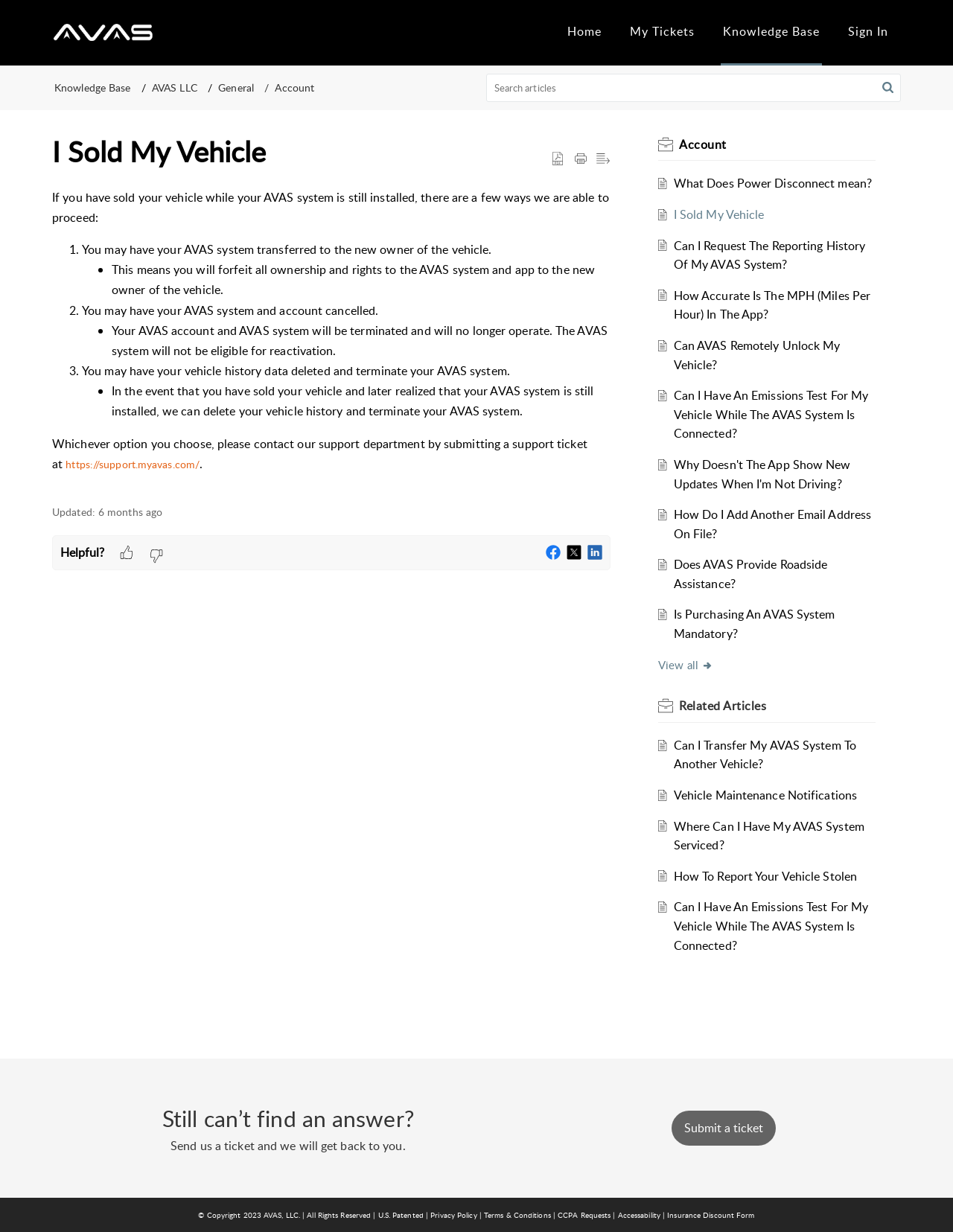Summarize the webpage with intricate details.

This webpage is about the AVAS system and what to do if you've sold your vehicle while the system is still installed. The page has a navigation menu at the top with links to "Home", "My Tickets", "Knowledge Base", and "Sign In". Below the navigation menu, there is a search bar with a magnifying glass icon. 

The main content of the page is an article titled "I Sold My Vehicle" which explains the options available to the user in this situation. The article is divided into three sections, each describing a different option: transferring the AVAS system to the new owner, cancelling the system and account, or deleting vehicle history data and terminating the system. 

To the right of the article, there are several links to related articles, including "What Does Power Disconnect mean?", "Can I Request The Reporting History Of My AVAS System?", and "Does AVAS Provide Roadside Assistance?". Each link has a corresponding icon.

At the bottom of the page, there are social media links to Facebook, Twitter, and LinkedIn, as well as a "Helpful?" section with thumbs up and thumbs down icons. The page also displays the date the article was last updated, which is 6 months ago.